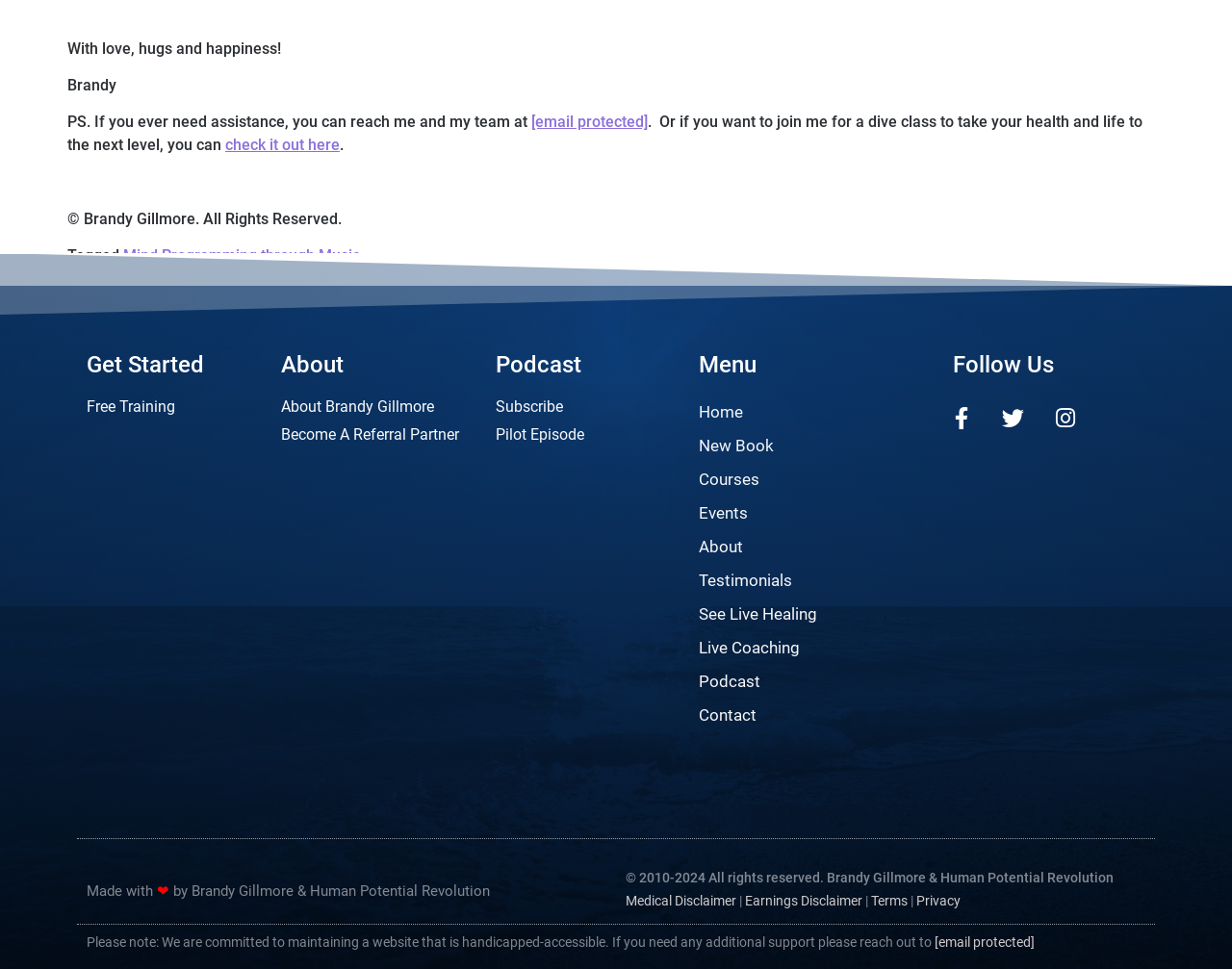Consider the image and give a detailed and elaborate answer to the question: 
Who is the author of this website?

The author of this website is Brandy Gillmore, which can be inferred from the StaticText element 'With love, hugs and happiness! Brandy' at the top of the page, as well as the copyright information '© Brandy Gillmore & Human Potential Revolution' at the bottom of the page.